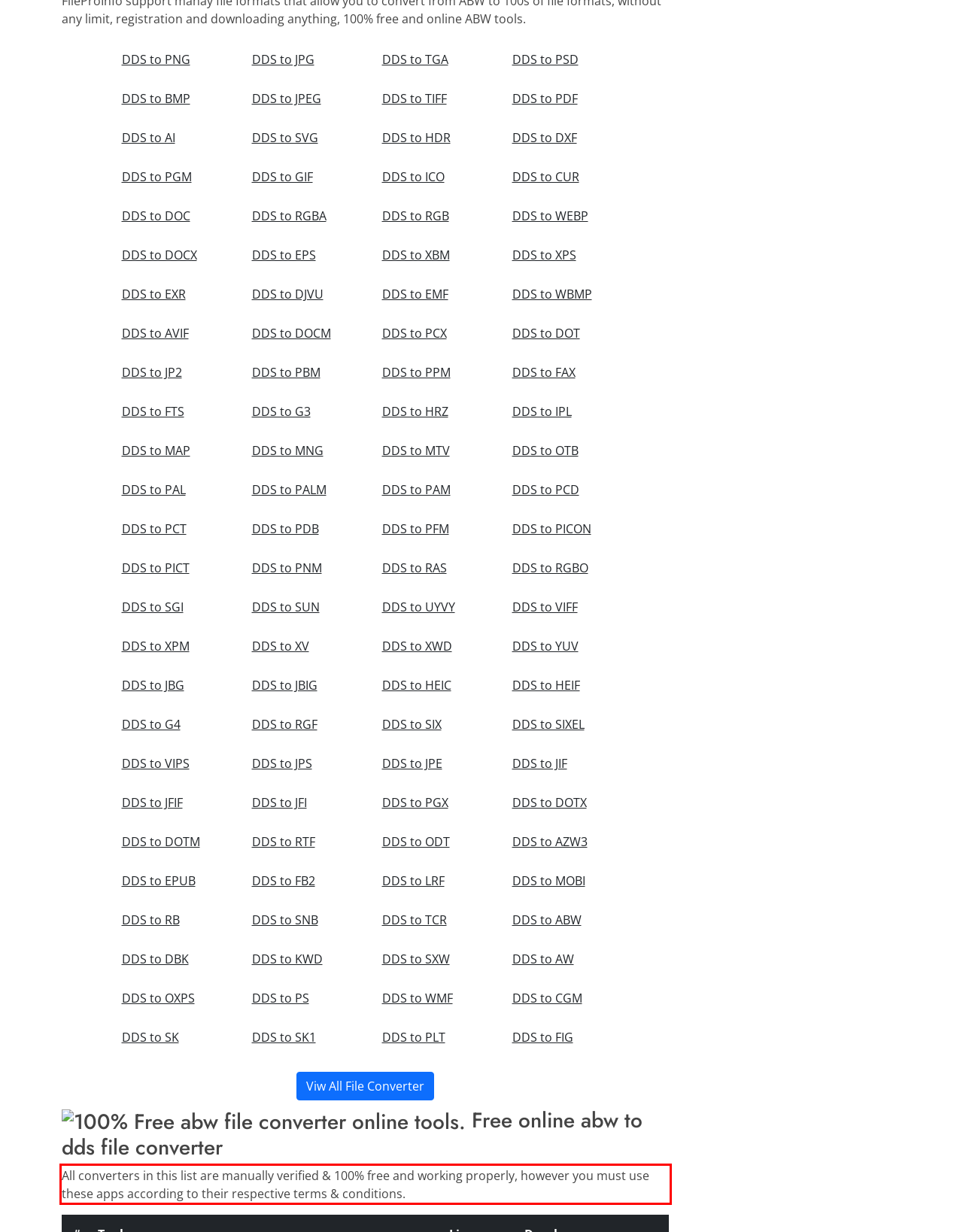Examine the screenshot of the webpage, locate the red bounding box, and generate the text contained within it.

All converters in this list are manually verified & 100% free and working properly, however you must use these apps according to their respective terms & conditions.